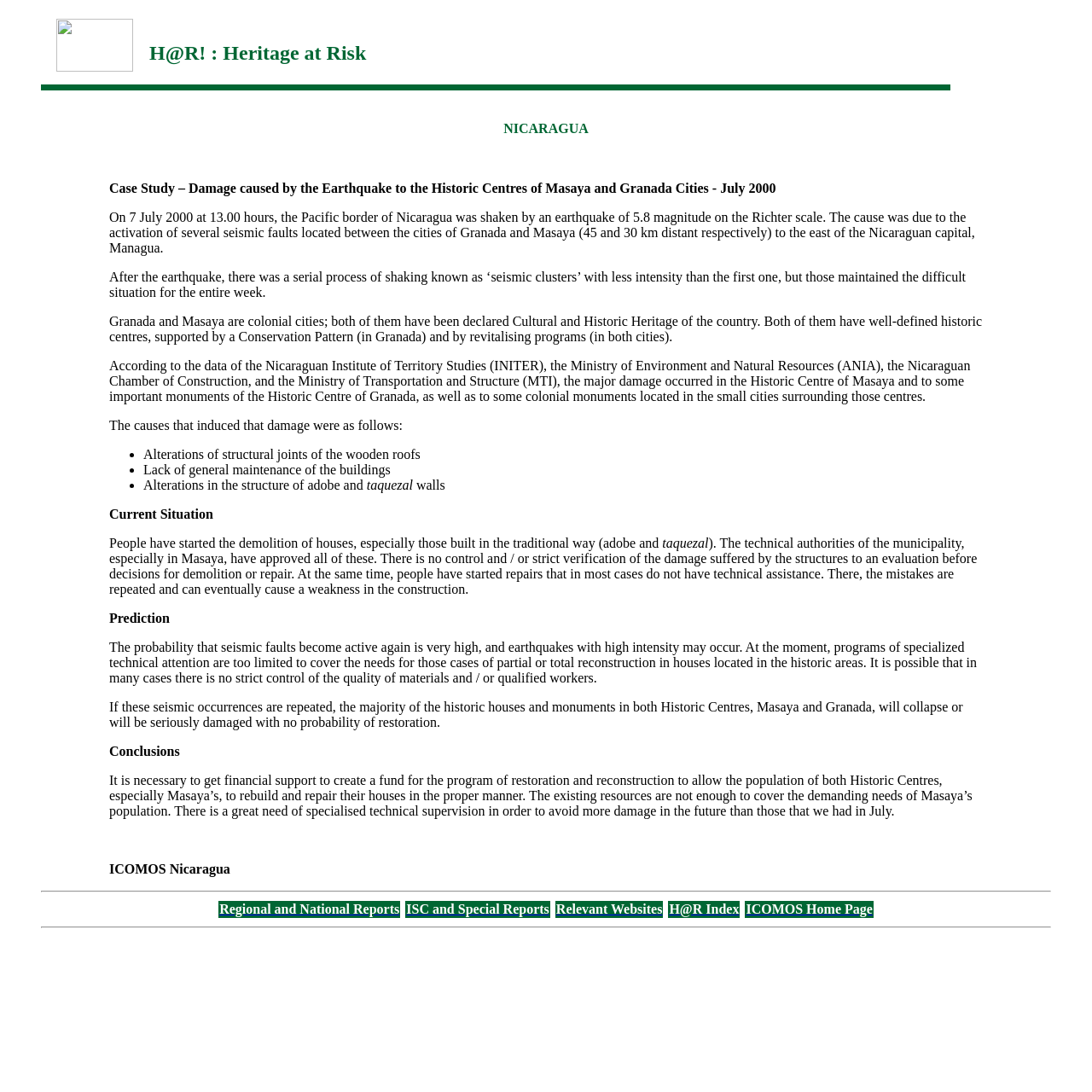What is the case study about?
Based on the screenshot, give a detailed explanation to answer the question.

The case study is about the damage caused by an earthquake to the Historic Centres of Masaya and Granada Cities in Nicaragua, specifically the damage to the cultural and historic heritage of the country.